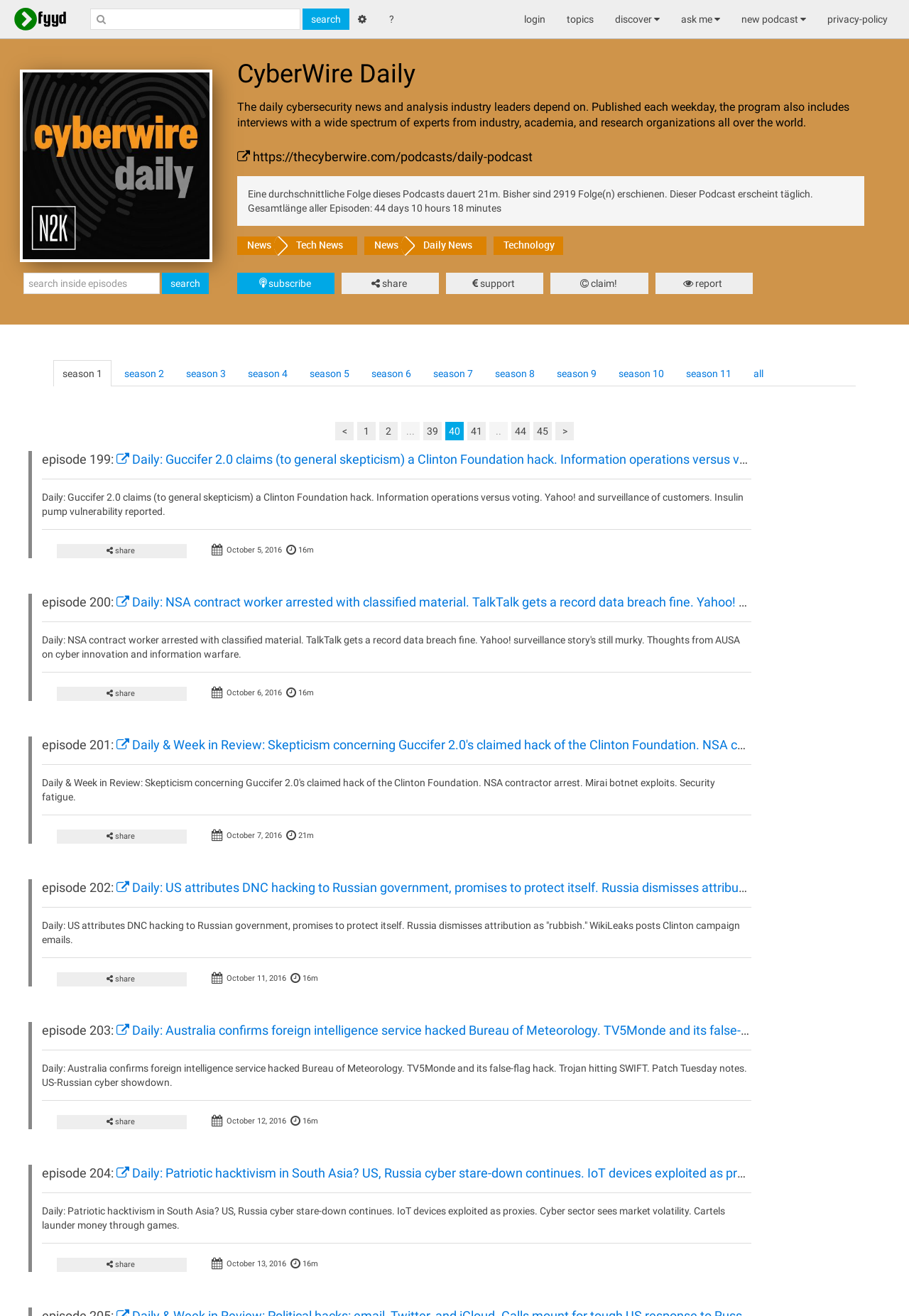What is the duration of episode 199?
Using the information presented in the image, please offer a detailed response to the question.

I looked at the episode 199 section and found the text 'Dauer 16m' which indicates the duration of the episode.